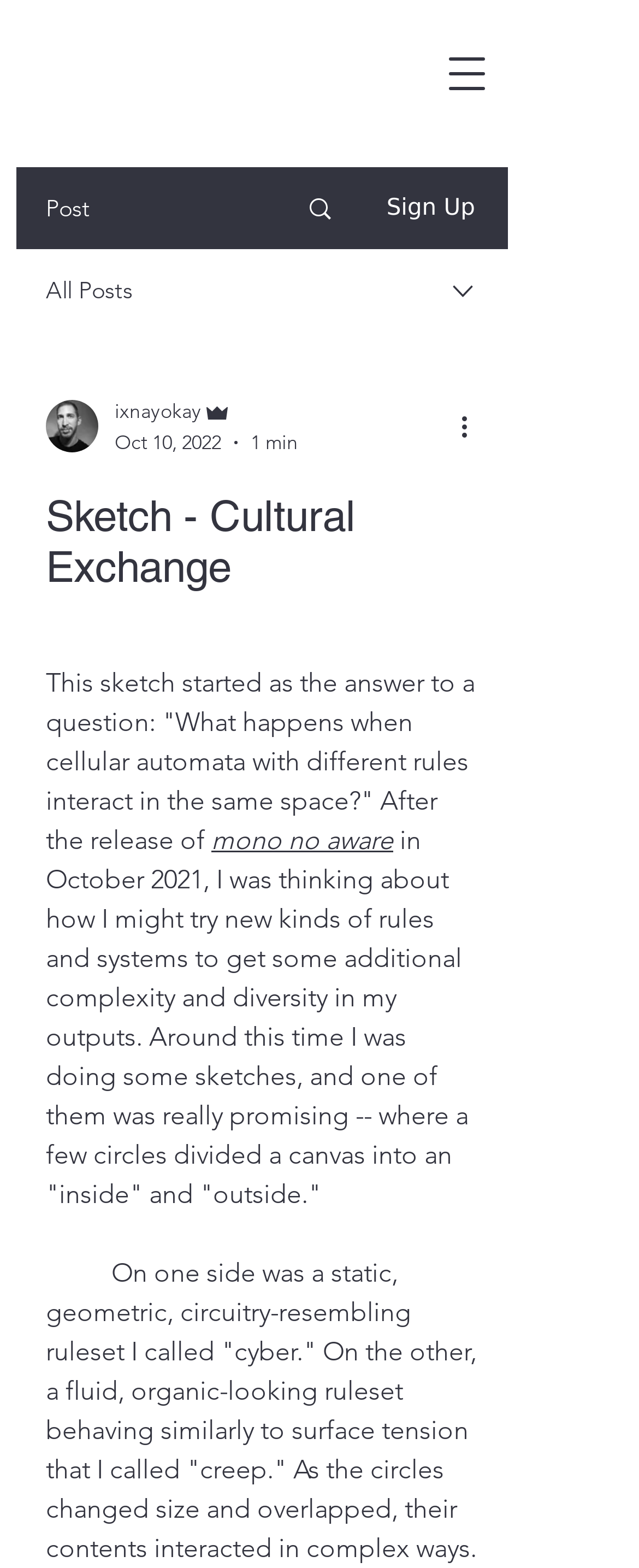Answer with a single word or phrase: 
What is the theme of the sketch?

cellular automata